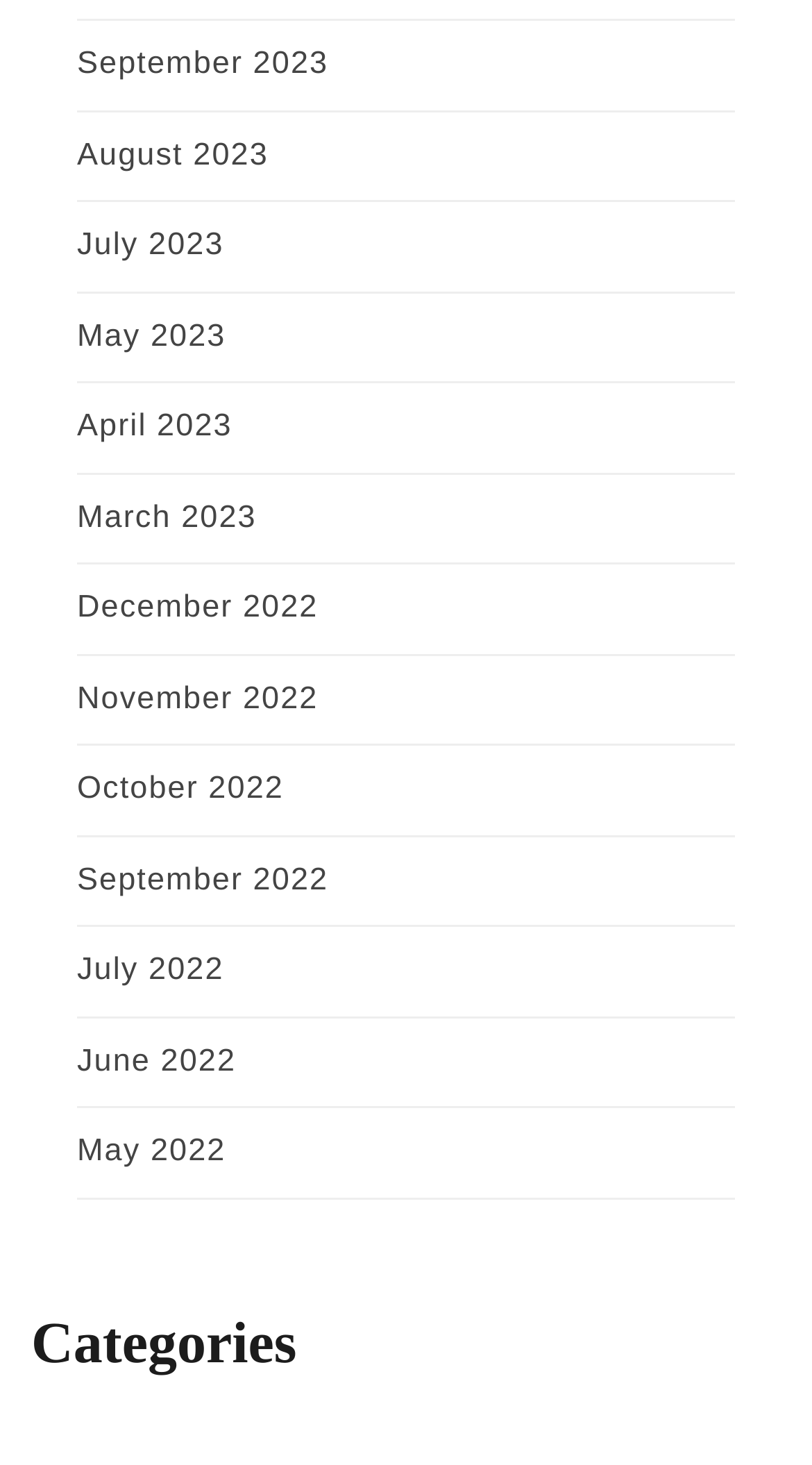Is the webpage organized by month?
Please provide a single word or phrase answer based on the image.

Yes